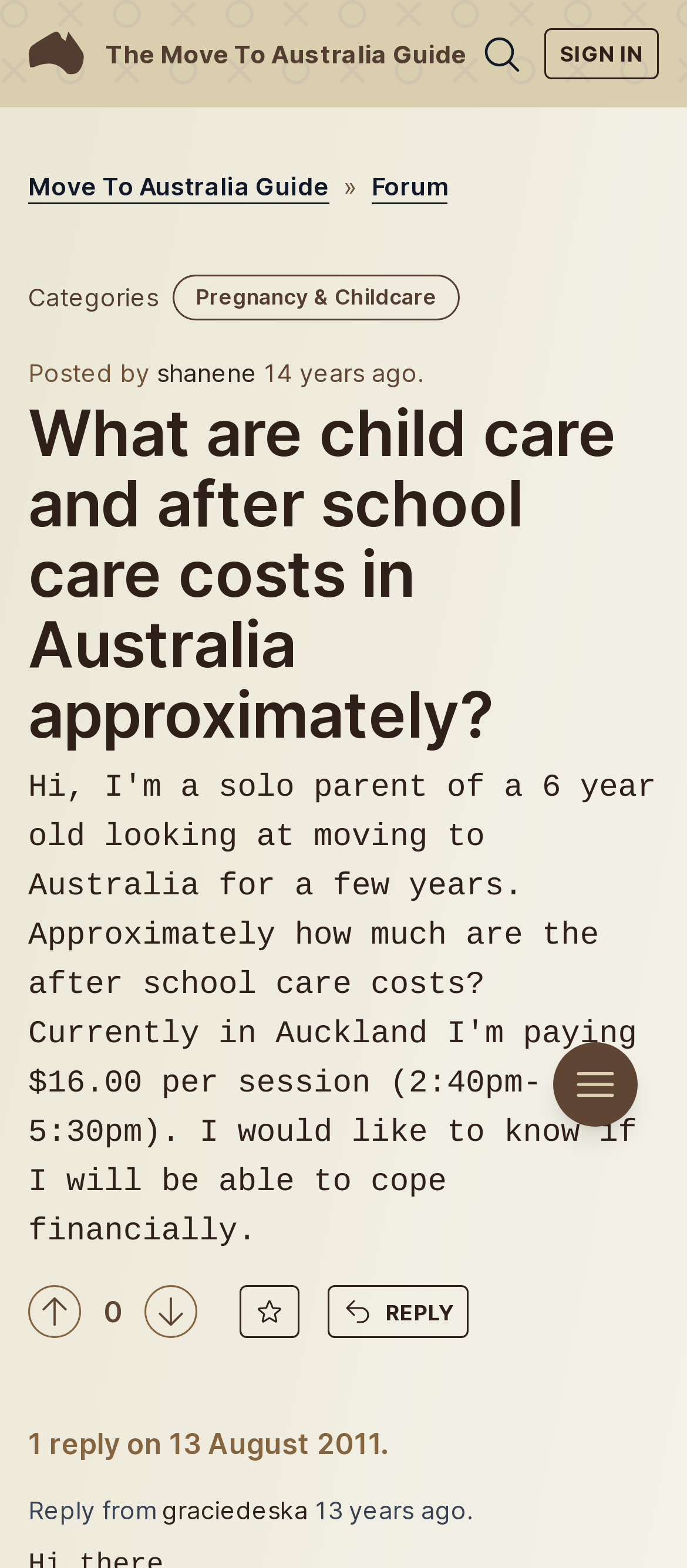How long ago was the original message posted?
Based on the image, answer the question in a detailed manner.

The time since the original message was posted can be found by looking at the text '14 years ago.' which is located below the original poster's name.